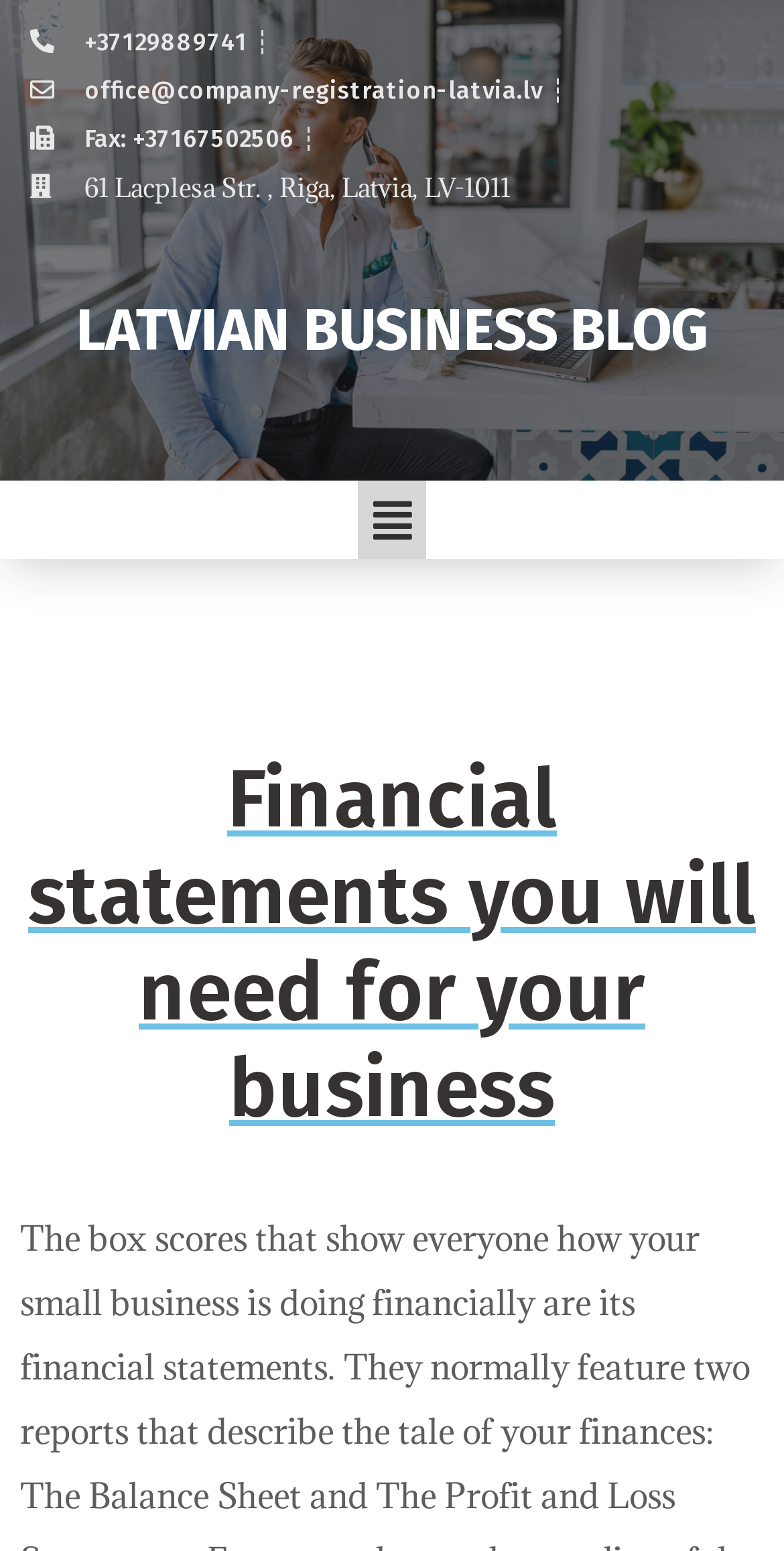What is the email address to contact?
Using the image as a reference, answer with just one word or a short phrase.

office@company-registration-latvia.lv